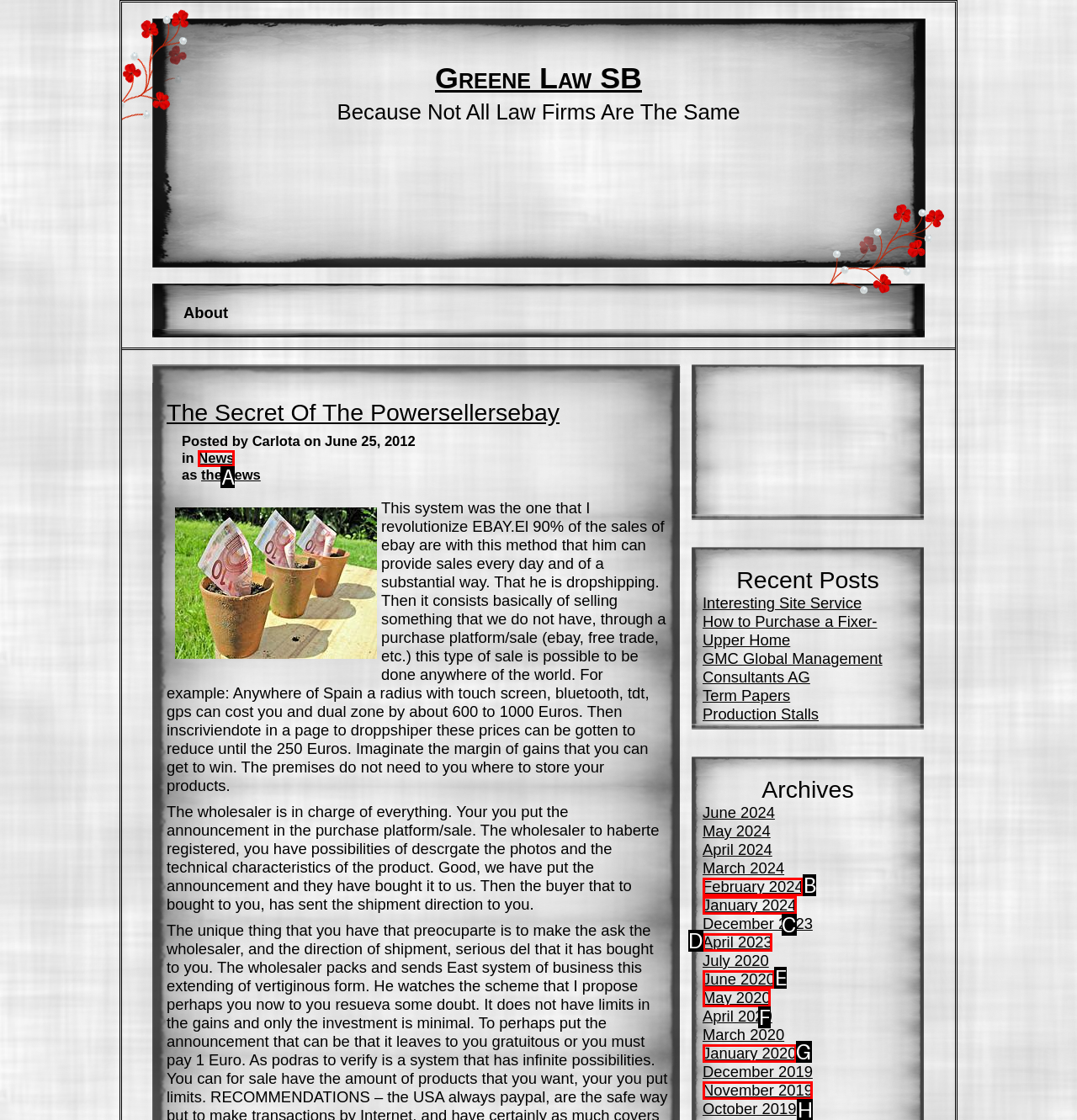From the provided options, which letter corresponds to the element described as: Business Homework Help
Answer with the letter only.

None